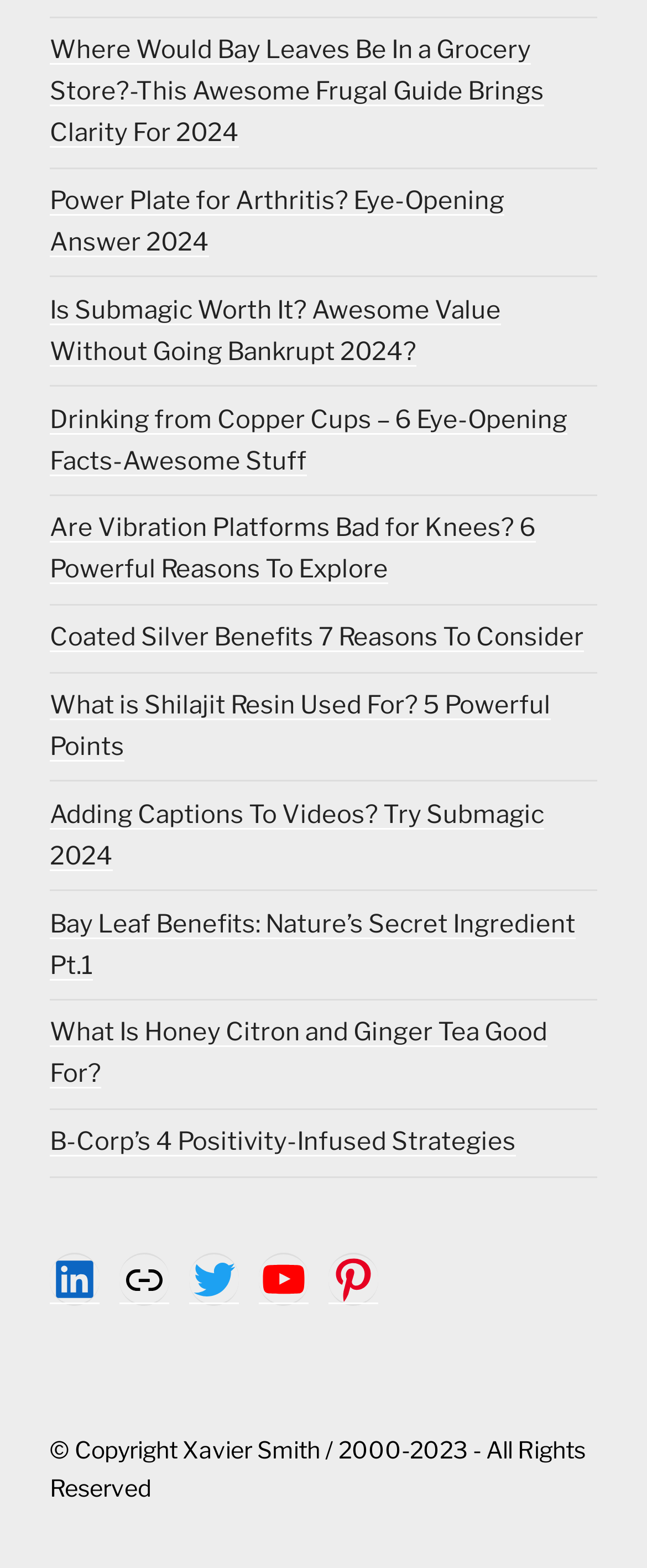Locate the bounding box coordinates of the element that should be clicked to fulfill the instruction: "Explore the benefits of Coated Silver".

[0.077, 0.397, 0.903, 0.416]